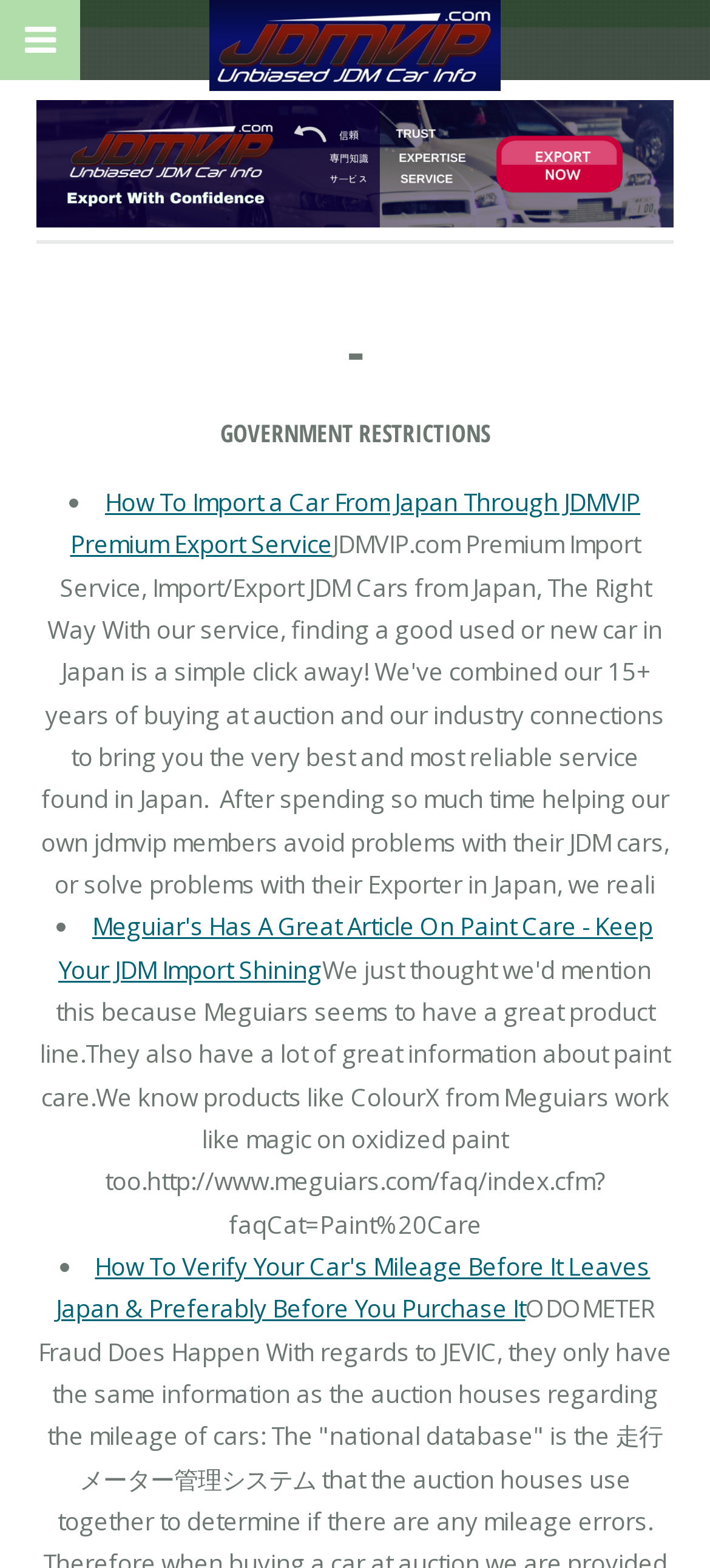Please give a short response to the question using one word or a phrase:
What is the purpose of the list?

To provide information